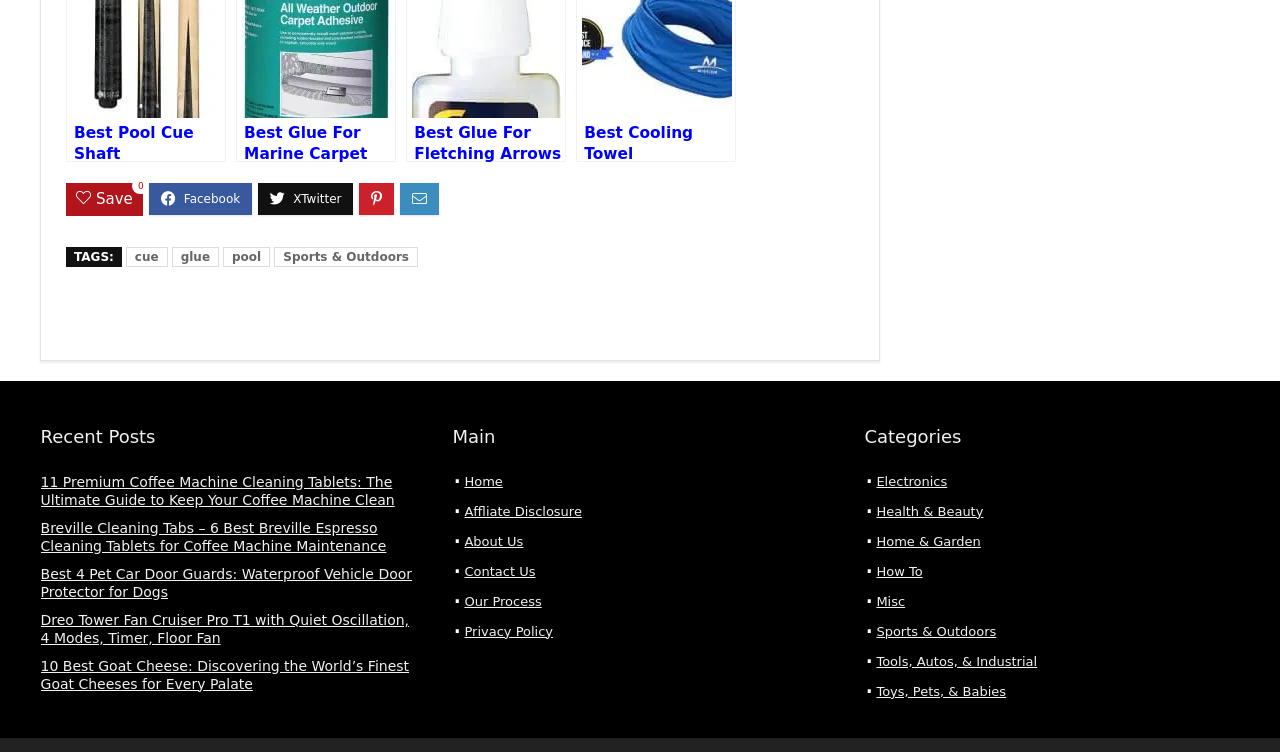Determine the bounding box coordinates of the element that should be clicked to execute the following command: "click on the 'cue' tag".

[0.098, 0.328, 0.131, 0.354]